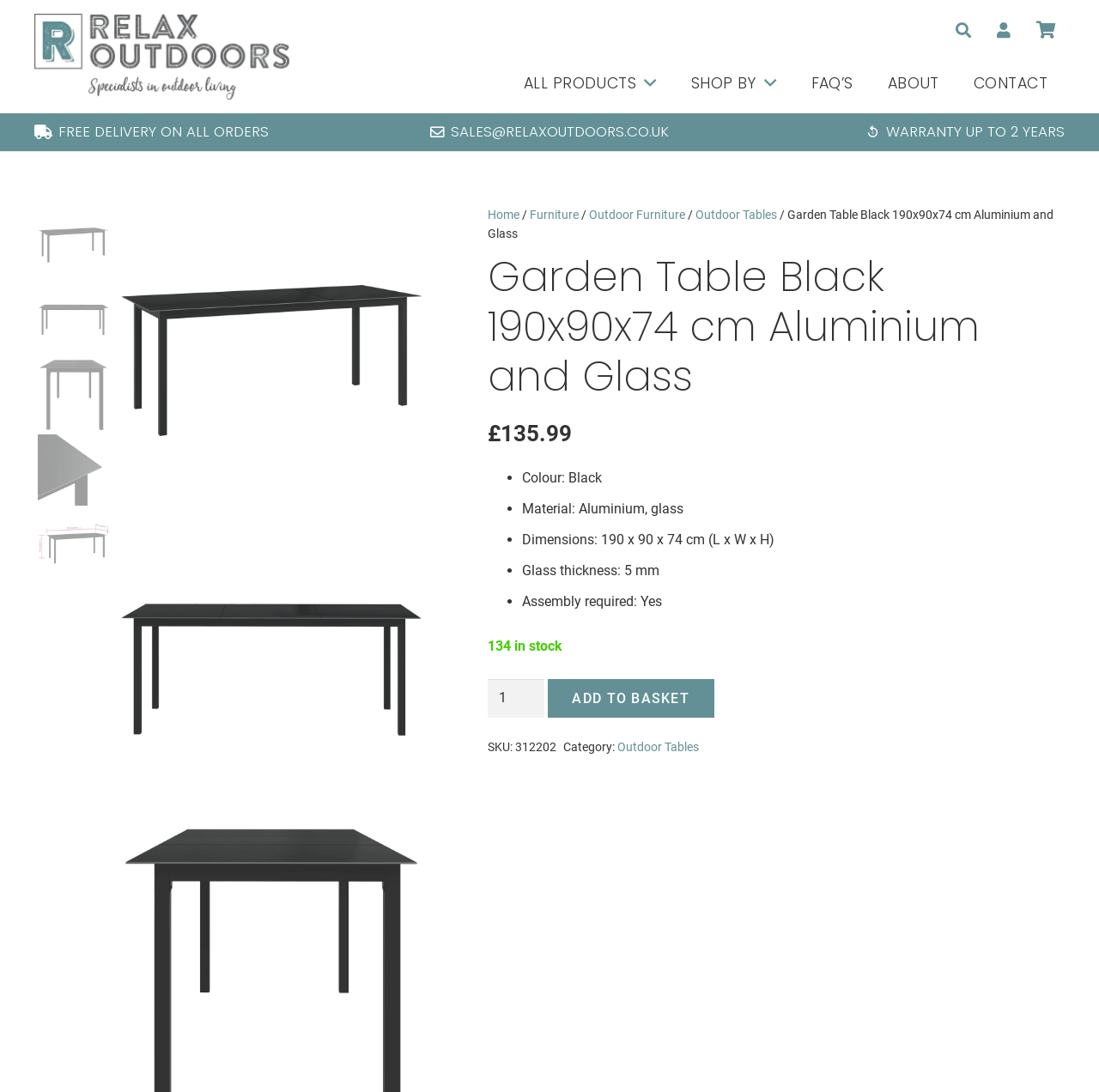Locate the bounding box coordinates of the clickable area to execute the instruction: "Search for products". Provide the coordinates as four float numbers between 0 and 1, represented as [left, top, right, bottom].

[0.861, 0.01, 0.906, 0.045]